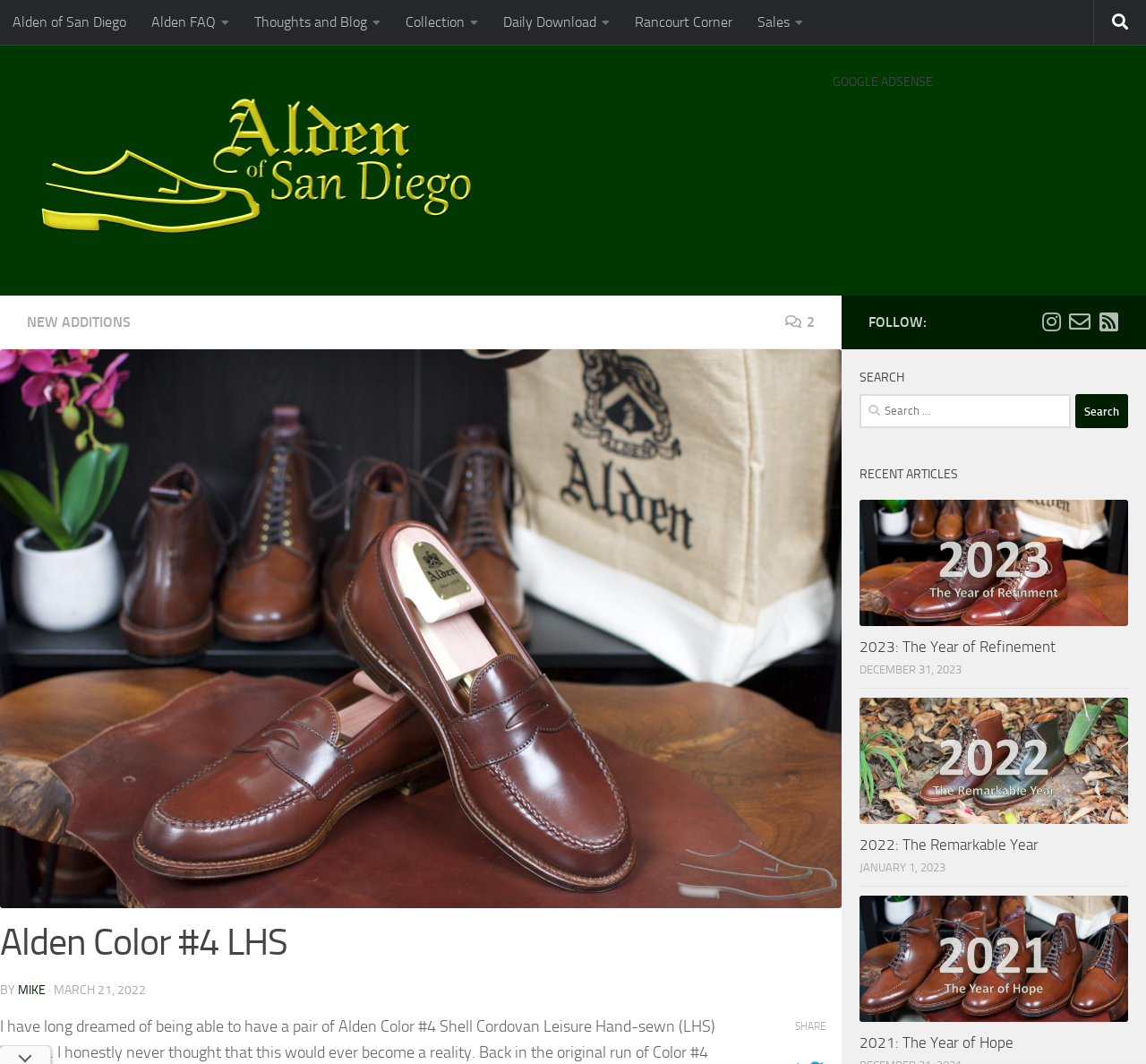What is the title of the recent article?
Based on the image, answer the question with a single word or brief phrase.

2023: The Year of Refinement